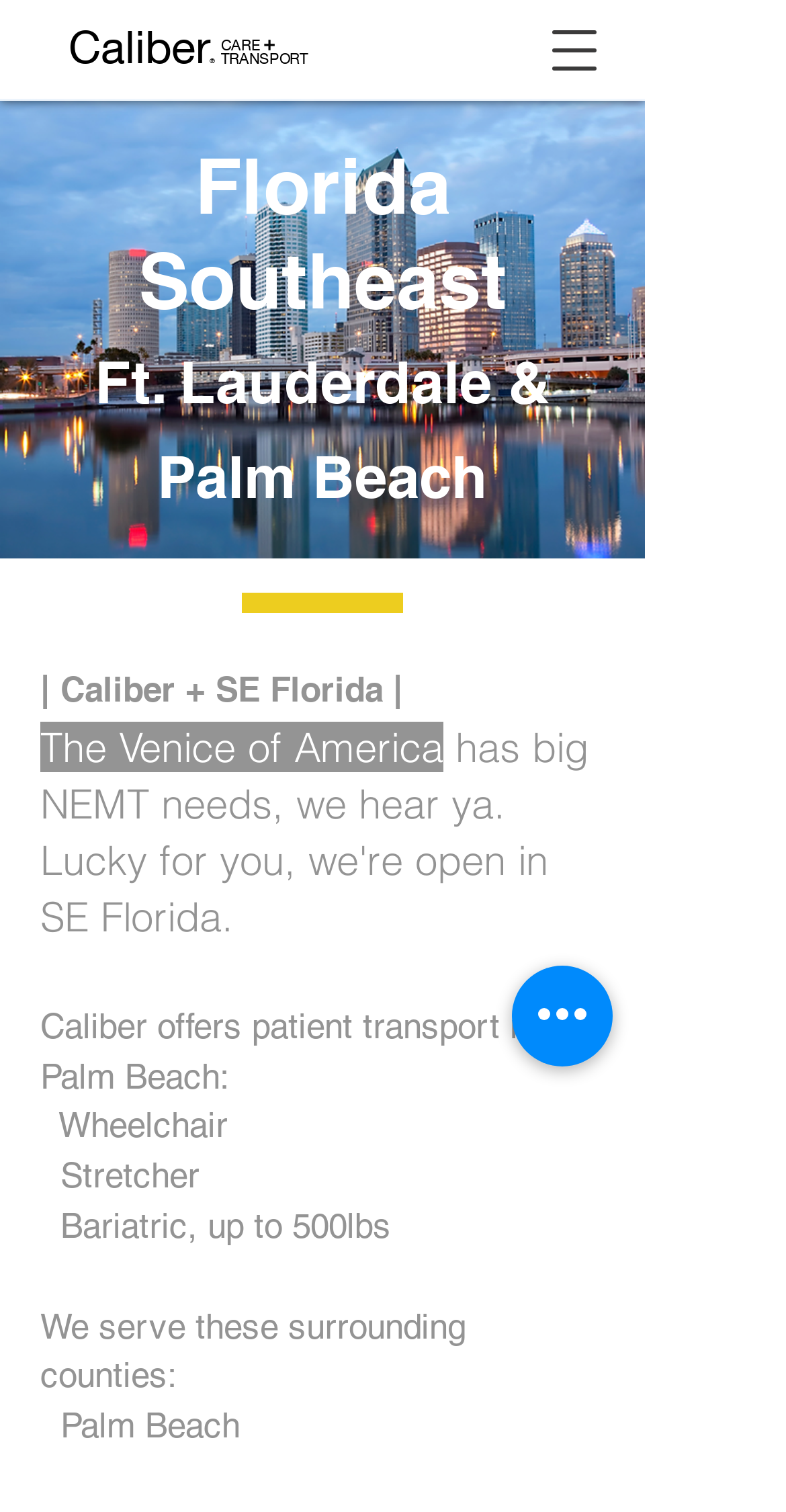Analyze the image and give a detailed response to the question:
How many surrounding counties does Caliber serve?

The webpage mentions that Caliber serves surrounding counties, and only one county, Palm Beach, is listed, as indicated by the StaticText element.